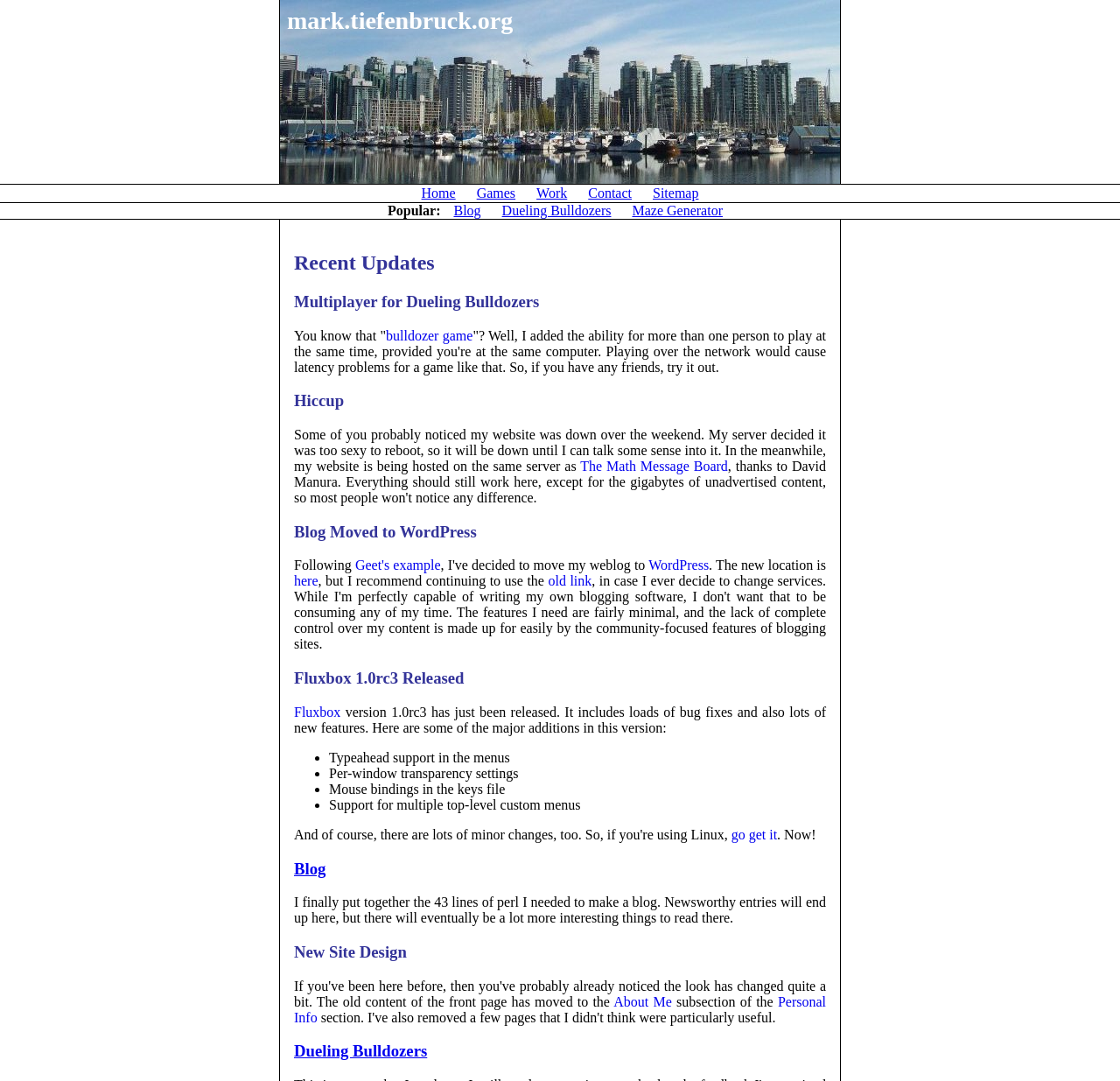Predict the bounding box of the UI element that fits this description: "The Math Message Board".

[0.518, 0.424, 0.65, 0.438]